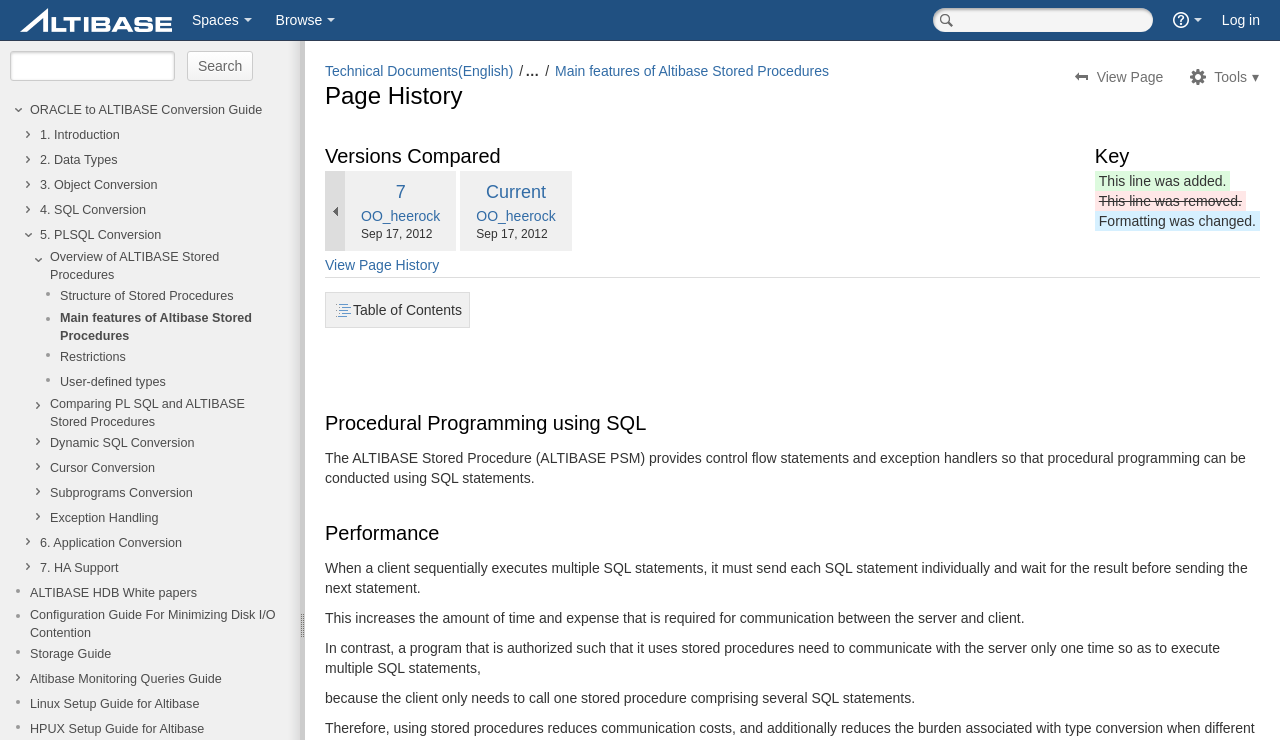Specify the bounding box coordinates for the region that must be clicked to perform the given instruction: "Call the phone number".

None